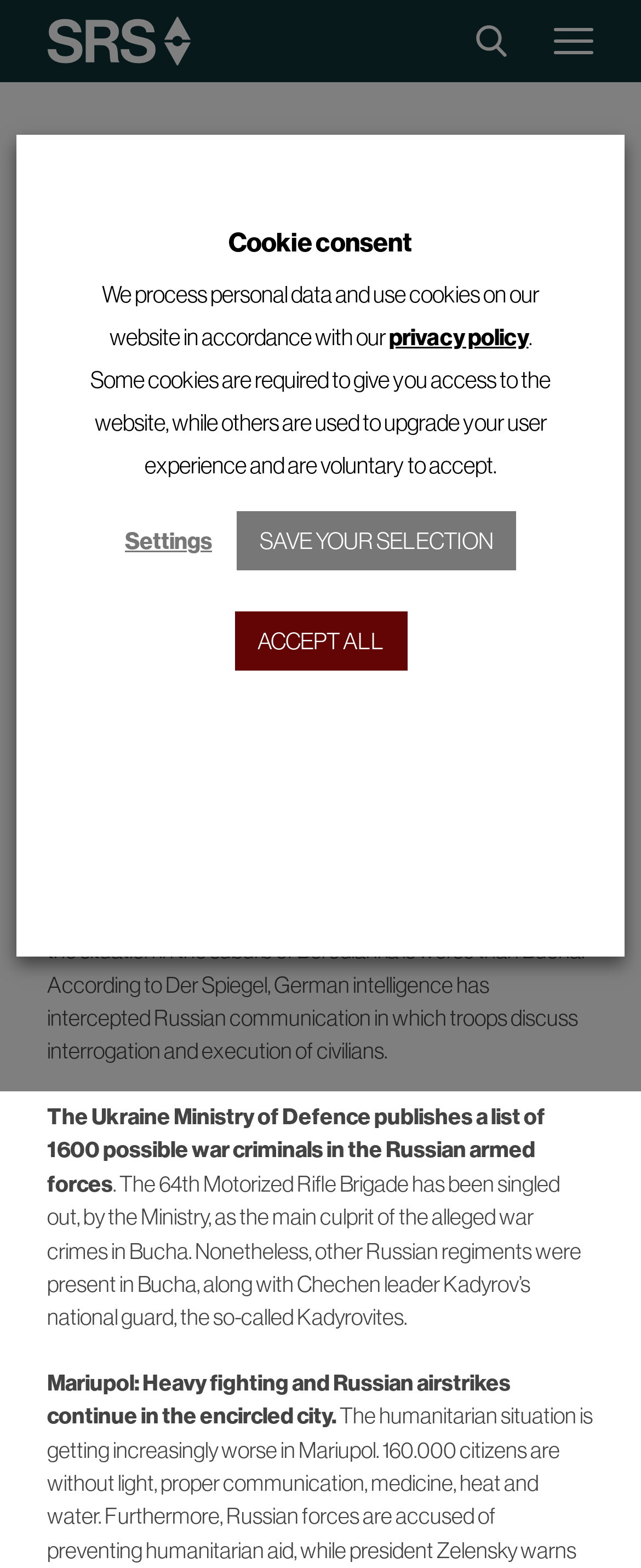Examine the image and give a thorough answer to the following question:
What is the city where Russian troops are accused of war crimes?

I found the answer by reading the static text element with the content 'Russian troops are accused of war crimes in the city of Bucha and beyond.' which is located below the main heading 'SUMMARY UKRAINE– WEEK 14'.